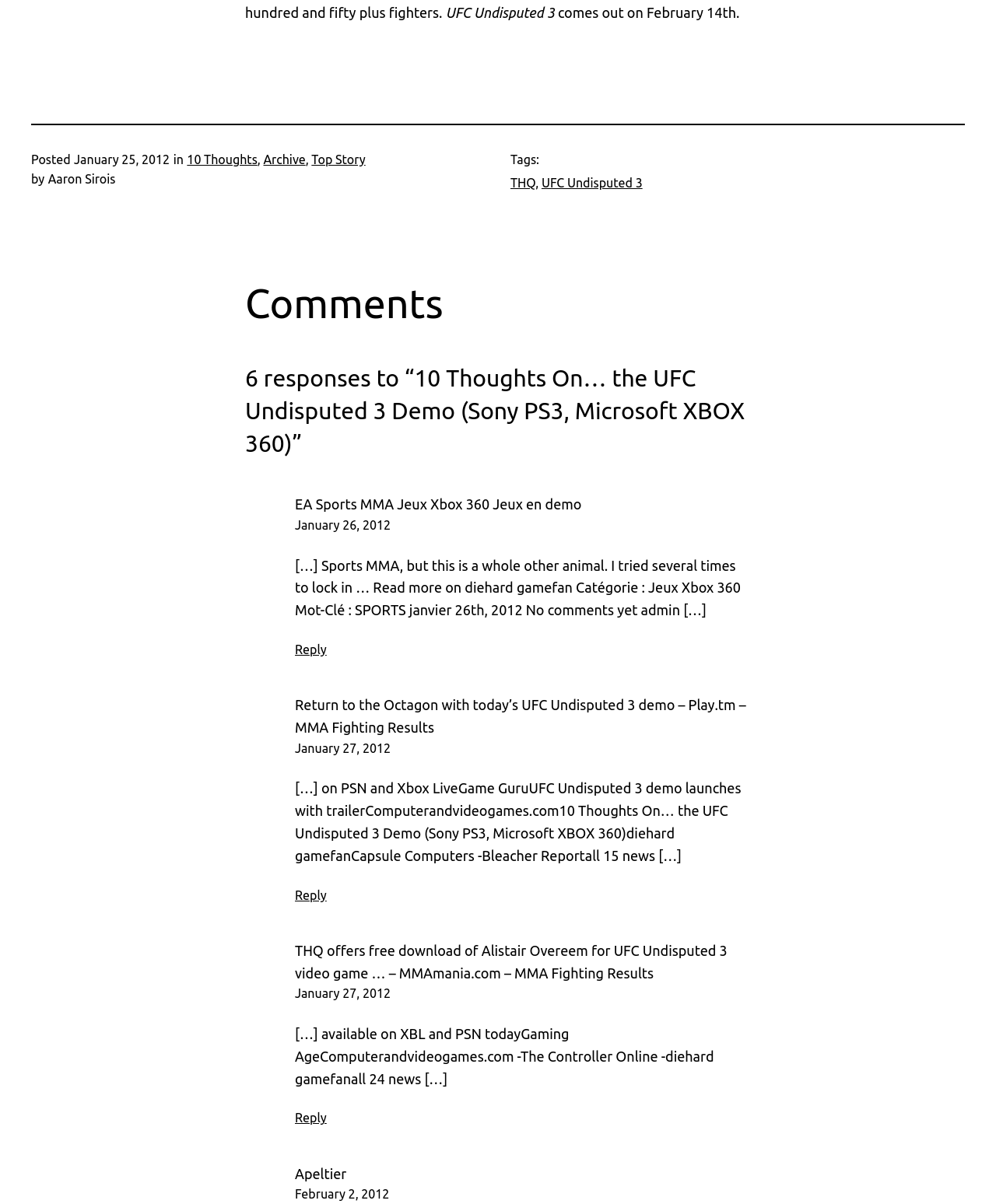Examine the image and give a thorough answer to the following question:
How many responses are there to the article?

The number of responses to the article can be found by looking at the heading '6 responses to “10 Thoughts On… the UFC Undisputed 3 Demo (Sony PS3, Microsoft XBOX 360)”'.